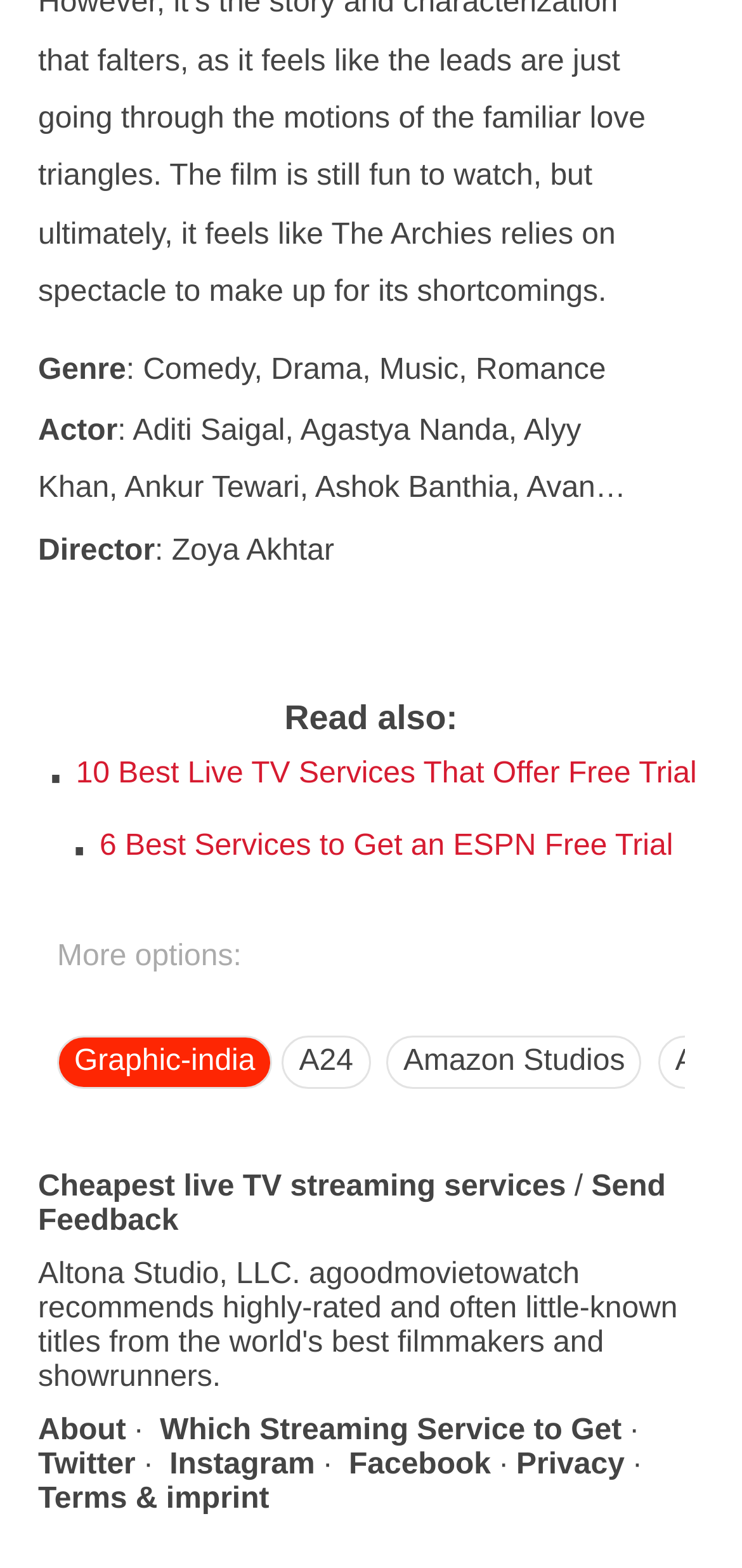Determine the coordinates of the bounding box for the clickable area needed to execute this instruction: "Visit the Graphic-india page".

[0.1, 0.667, 0.344, 0.687]